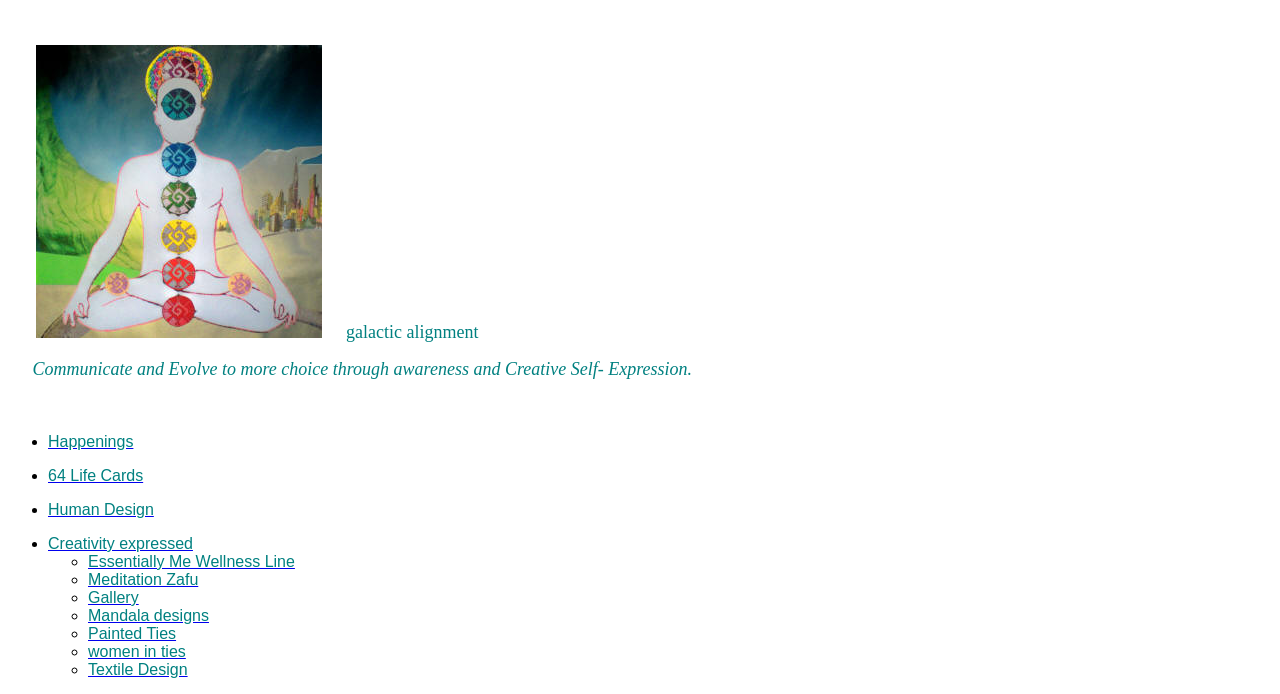What is the last link in the list?
Observe the image and answer the question with a one-word or short phrase response.

Textile Design